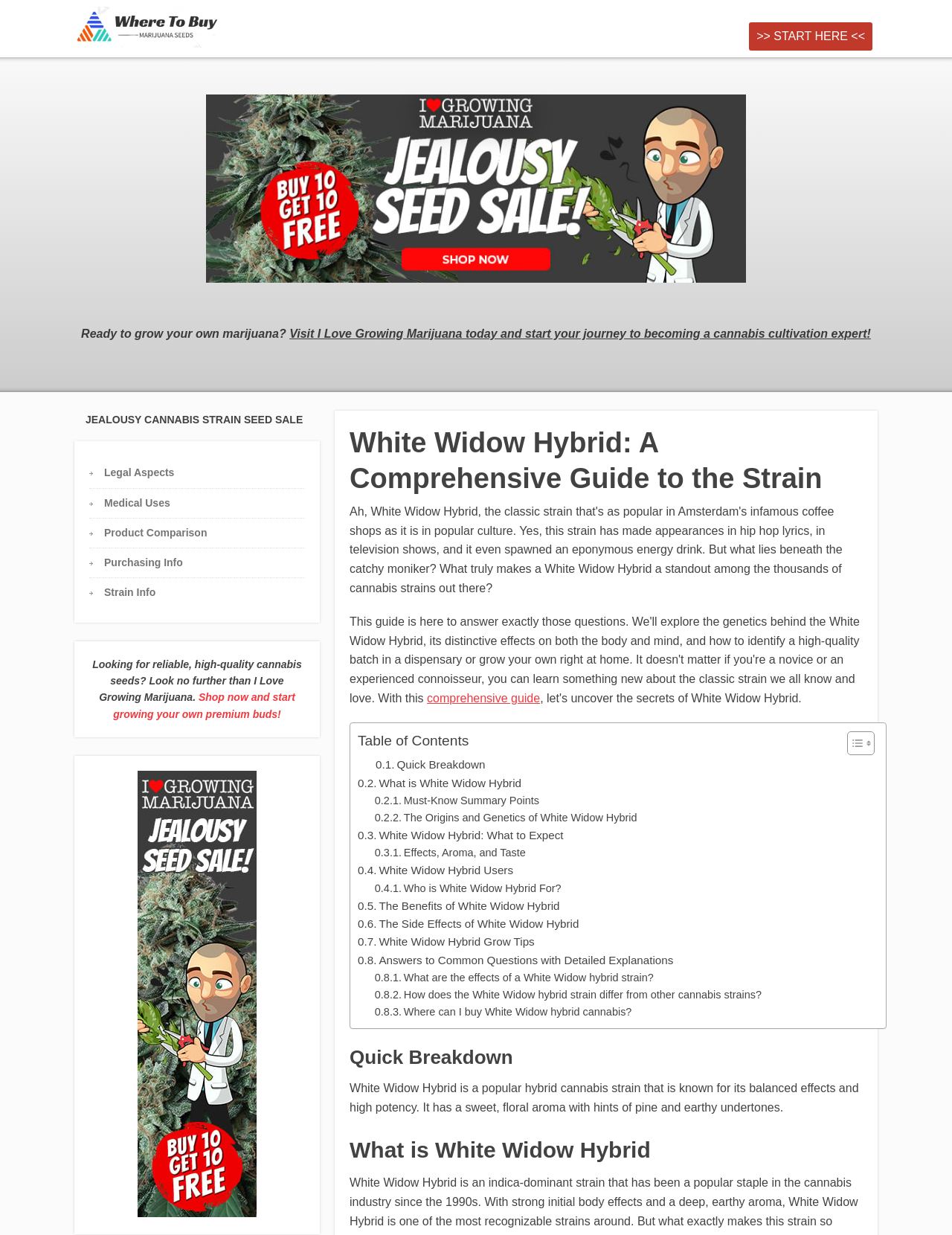Find the bounding box coordinates of the element to click in order to complete the given instruction: "Learn about Legal Aspects."

[0.109, 0.378, 0.183, 0.388]